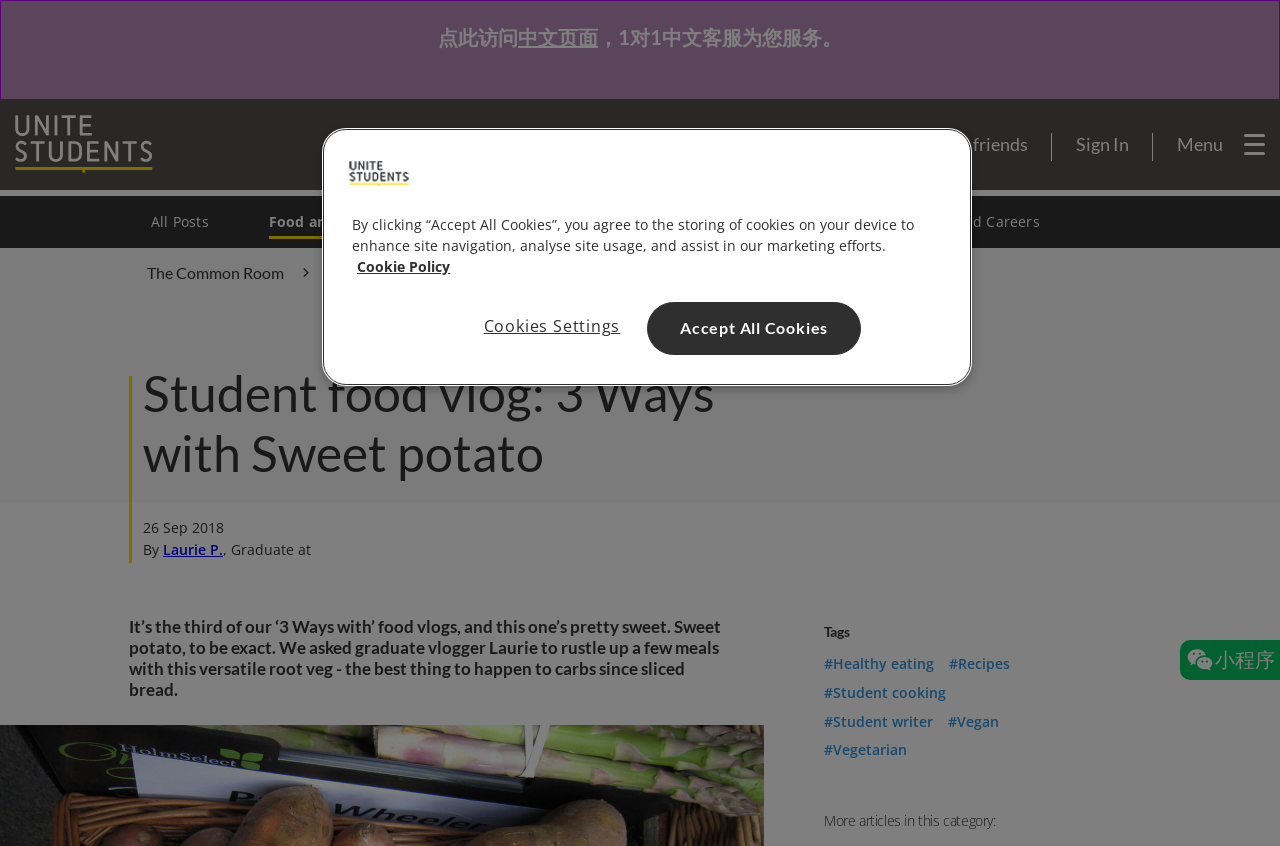Please specify the bounding box coordinates for the clickable region that will help you carry out the instruction: "Click the 'Aberdeen' link".

[0.331, 0.303, 0.457, 0.326]